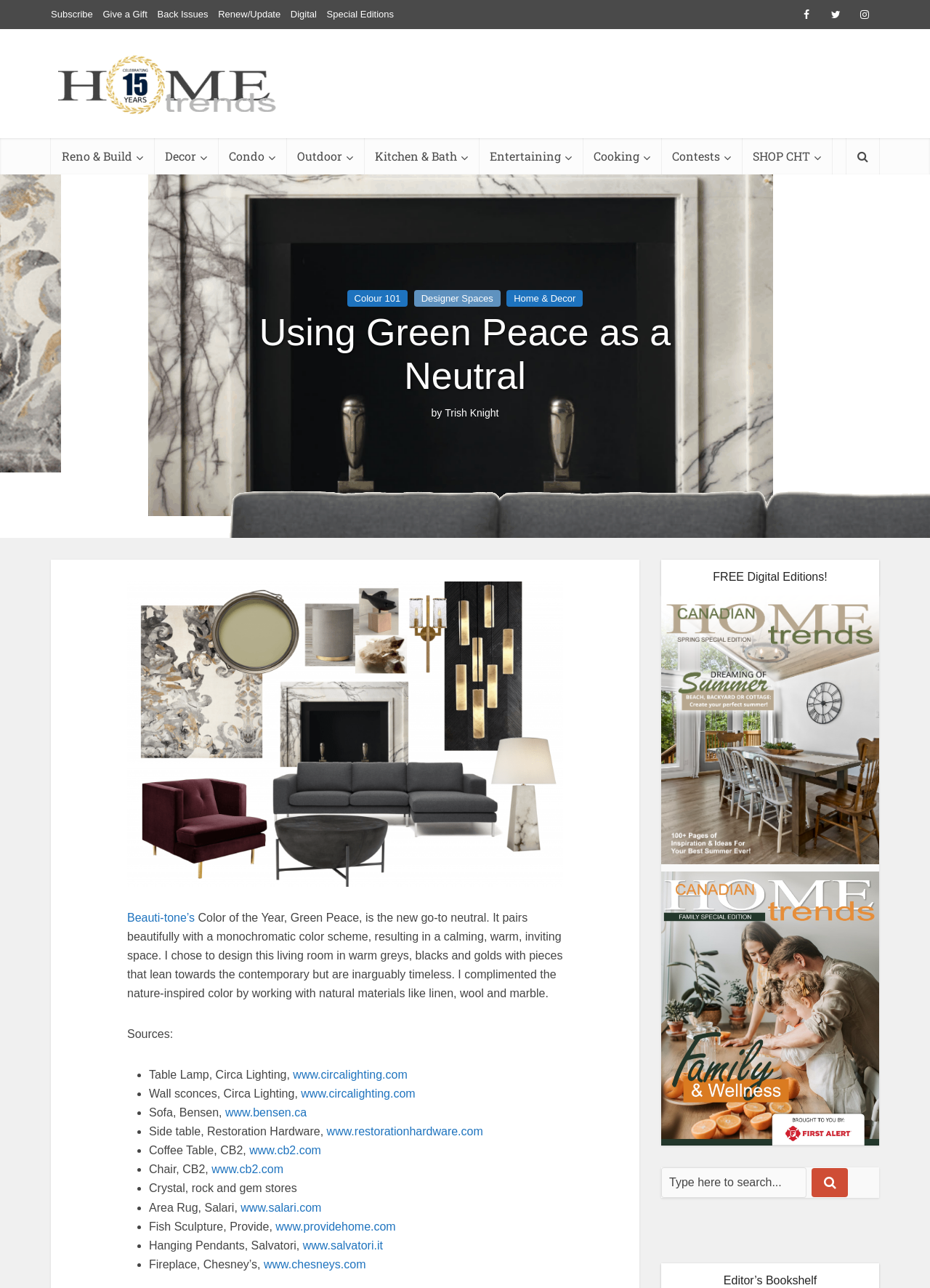How many sources are listed at the bottom of the article?
Deliver a detailed and extensive answer to the question.

I counted the number of sources listed at the bottom of the article, which are marked with bullet points and include links to various websites, totaling 9 sources.